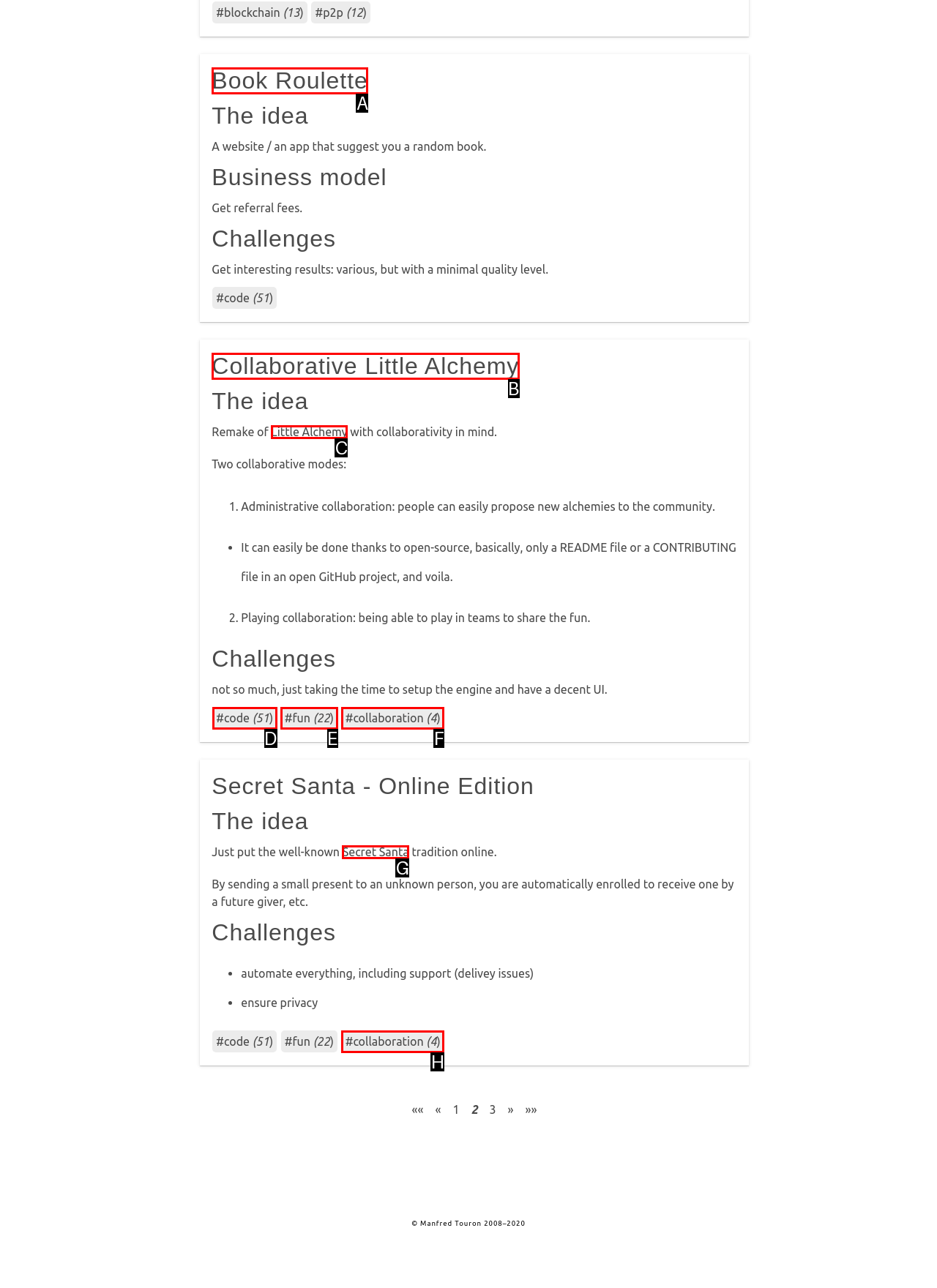Based on the description Collaborative Little Alchemy, identify the most suitable HTML element from the options. Provide your answer as the corresponding letter.

B